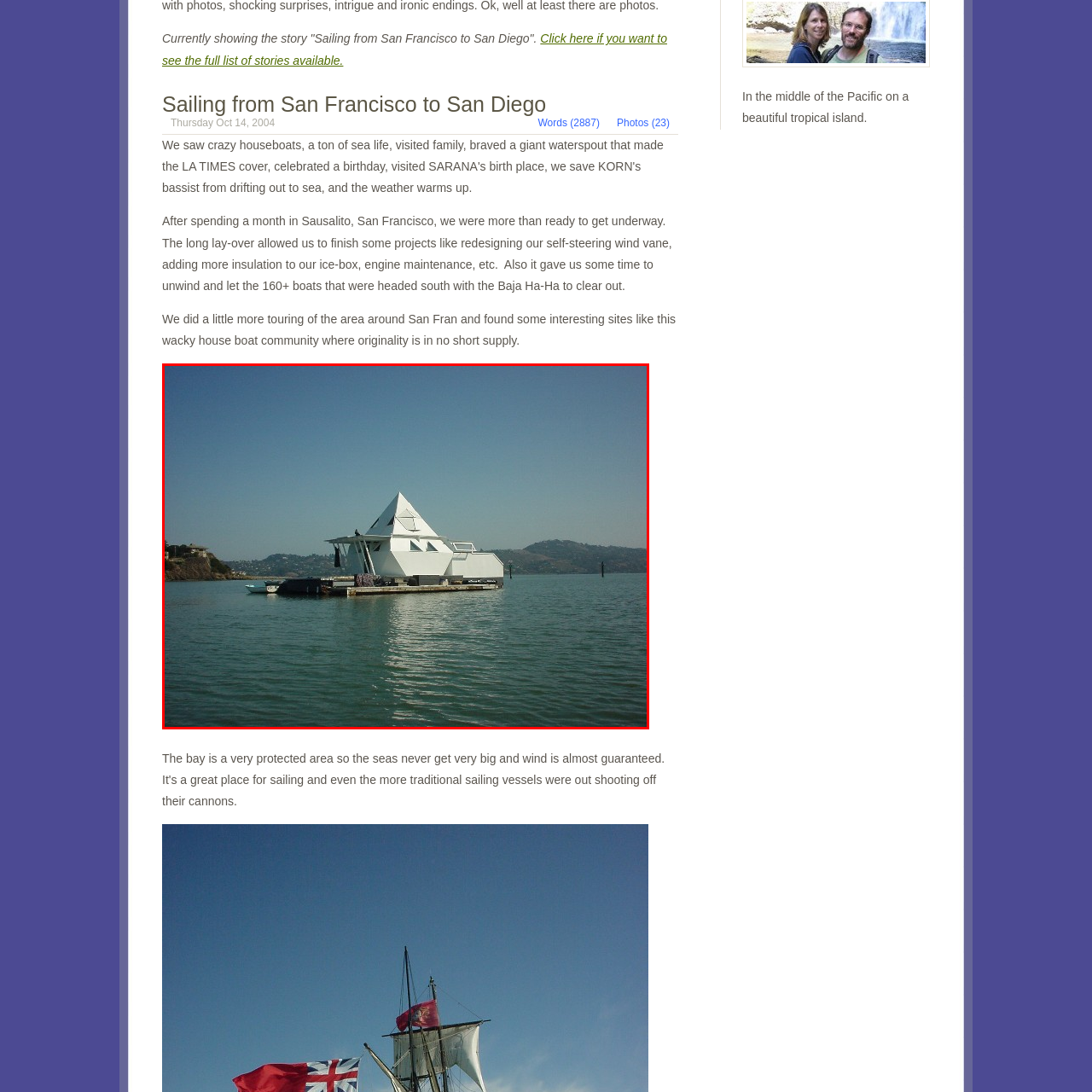Concentrate on the section within the teal border, What is the color of the sky in the image? 
Provide a single word or phrase as your answer.

Clear blue